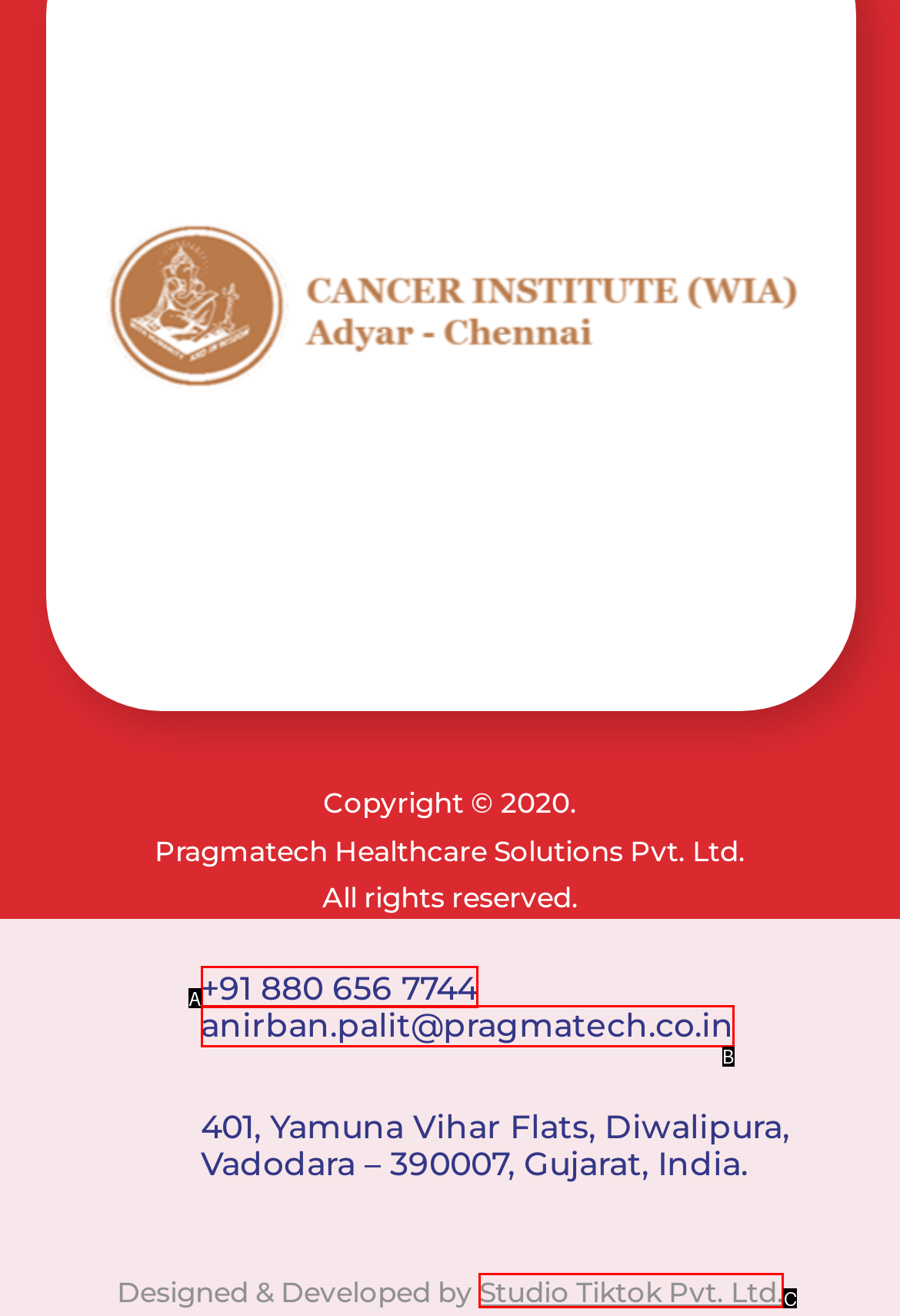Select the letter from the given choices that aligns best with the description: Studio Tiktok Pvt. Ltd.. Reply with the specific letter only.

C